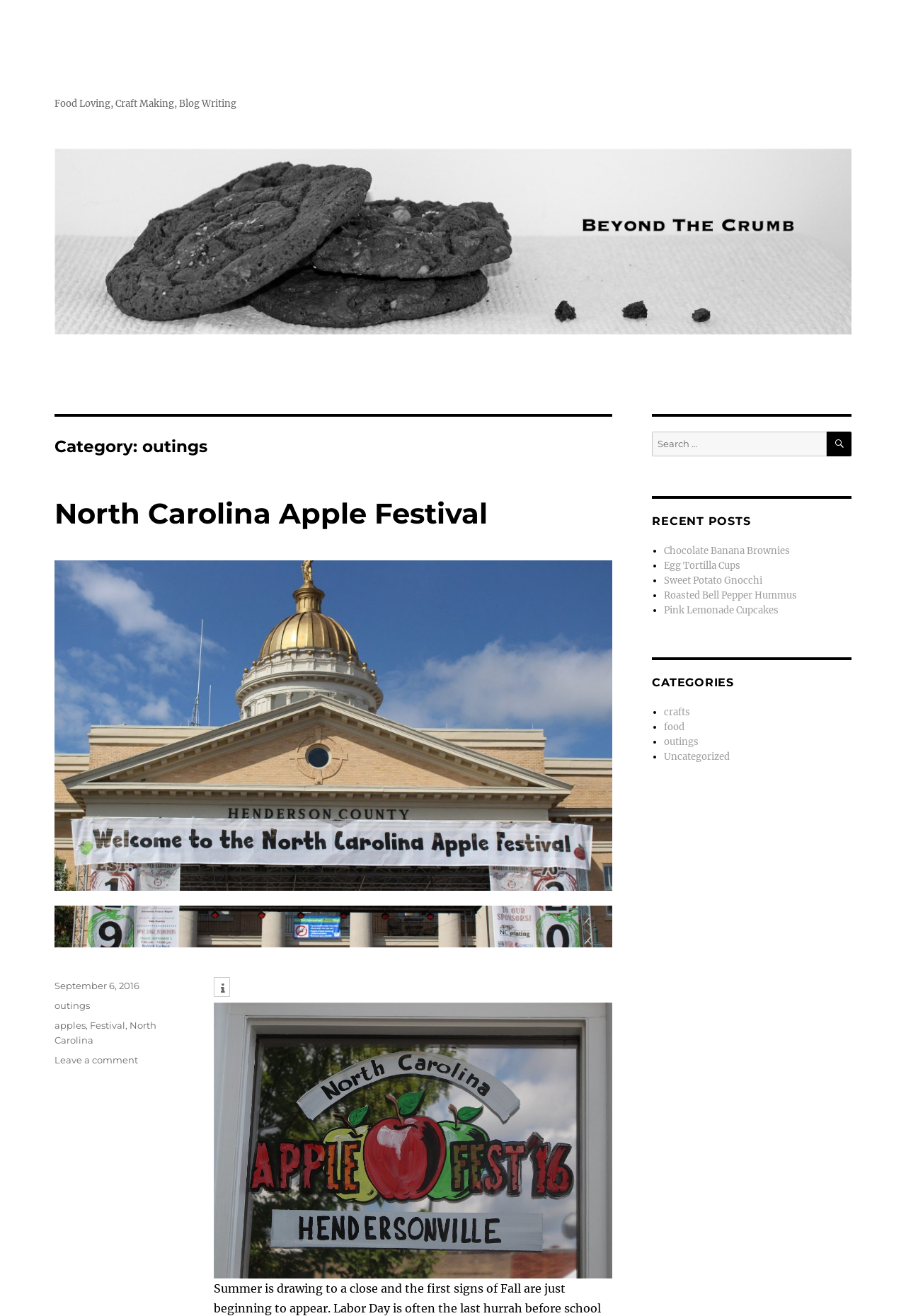Please identify the bounding box coordinates of where to click in order to follow the instruction: "Explore outings category".

[0.733, 0.559, 0.771, 0.568]